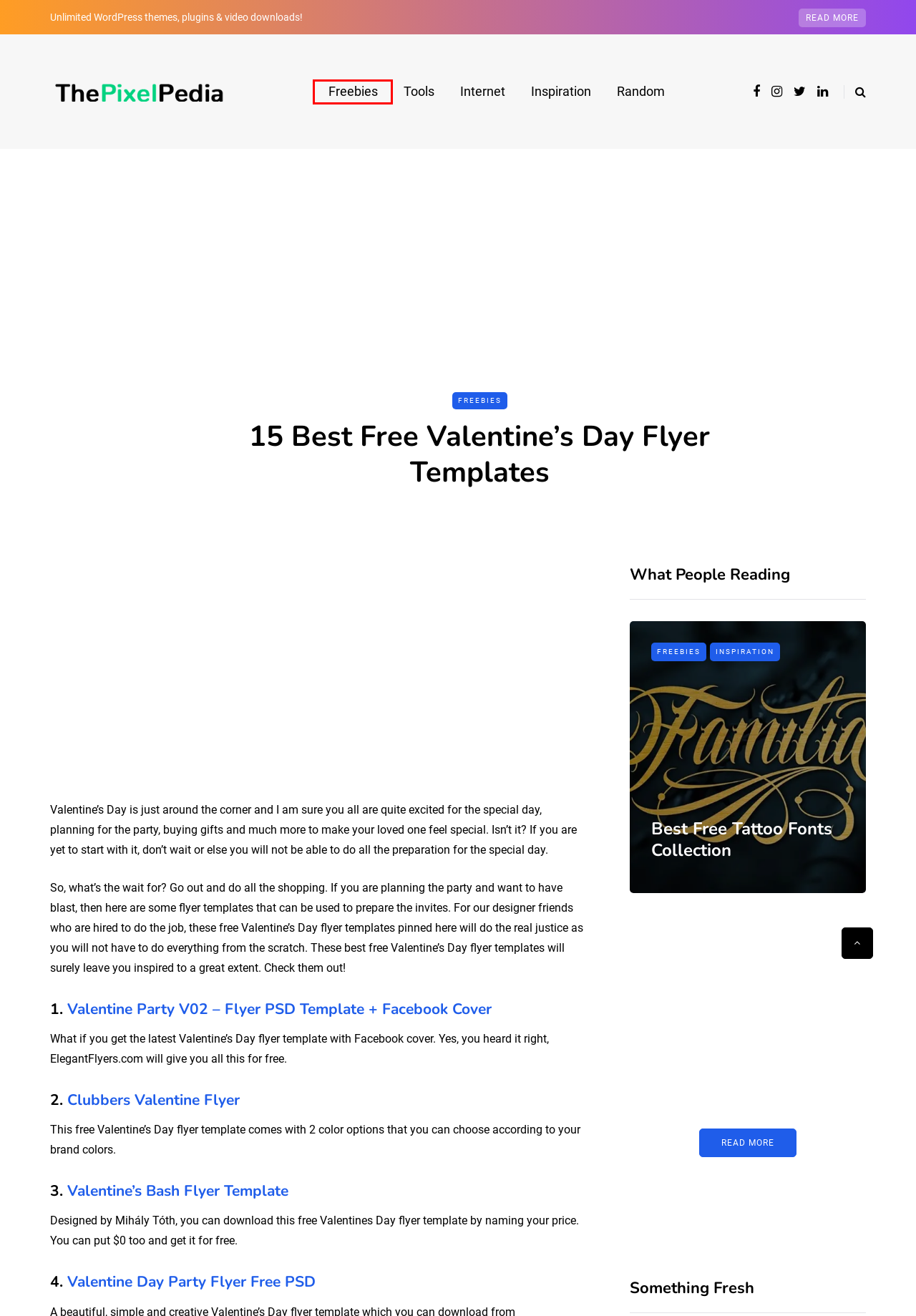Analyze the screenshot of a webpage featuring a red rectangle around an element. Pick the description that best fits the new webpage after interacting with the element inside the red bounding box. Here are the candidates:
A. Top 8 Best Free YouTube Video Downloader apps for your PC
B. Valentine Party V02 - Flyer PSD Template  - 10017645 | by ElegantFlyer
C. Internet Archives - ThePixelPedia
D. Blank Comment Trick on Facebook - ThePixelPedia
E. Random Archives - ThePixelPedia
F. Tattoo Fonts - Top 55+ Best Free Tattoo Fonts For Design | Thepixelpedia
G. Freebies Archives - ThePixelPedia
H. ThePixelPedia - Design Tips, Inspiration, Freebies and Tutorials

G